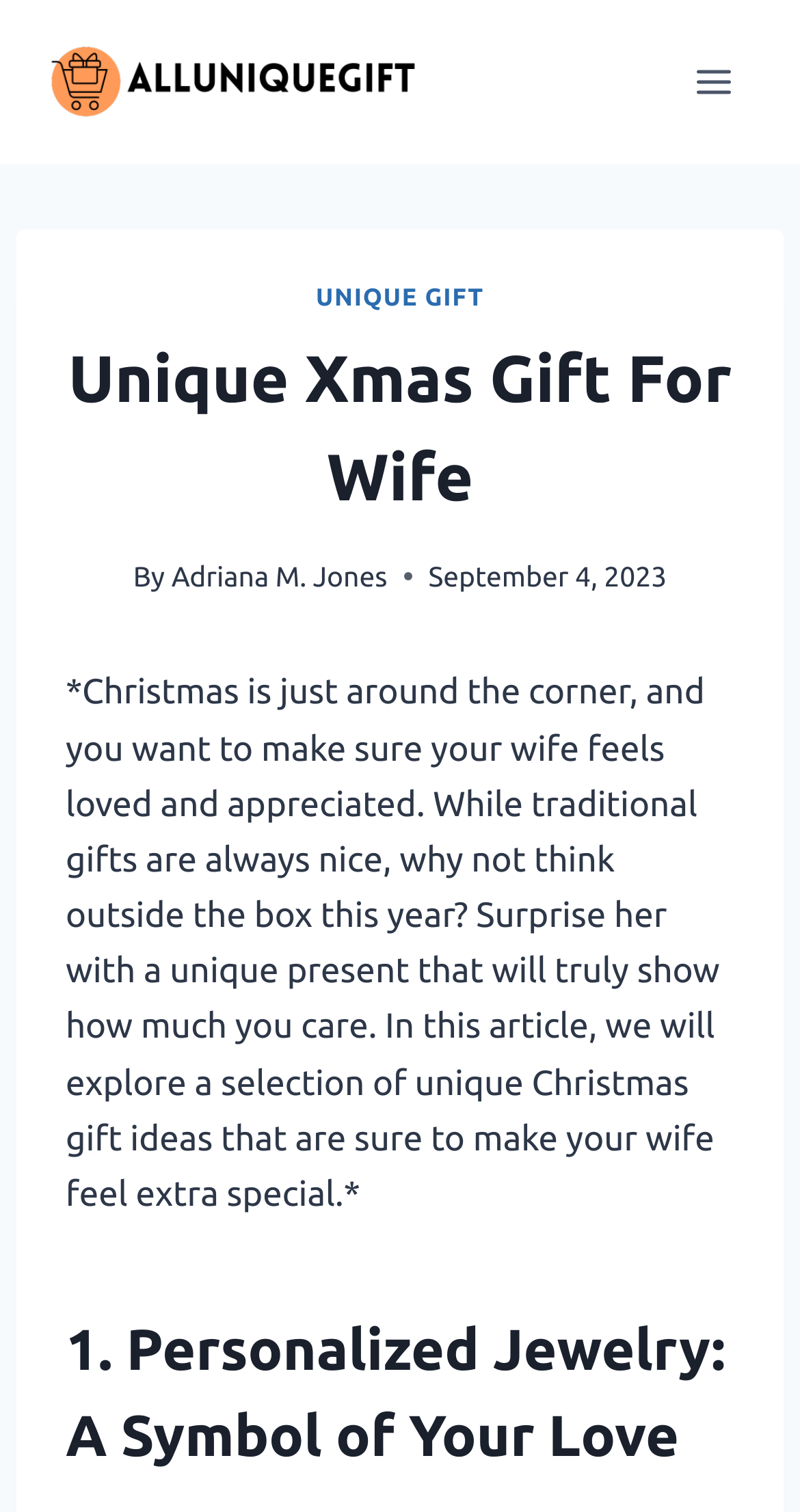Using the webpage screenshot, find the UI element described by aria-label="All Unique Gift". Provide the bounding box coordinates in the format (top-left x, top-left y, bottom-right x, bottom-right y), ensuring all values are floating point numbers between 0 and 1.

[0.062, 0.03, 0.523, 0.078]